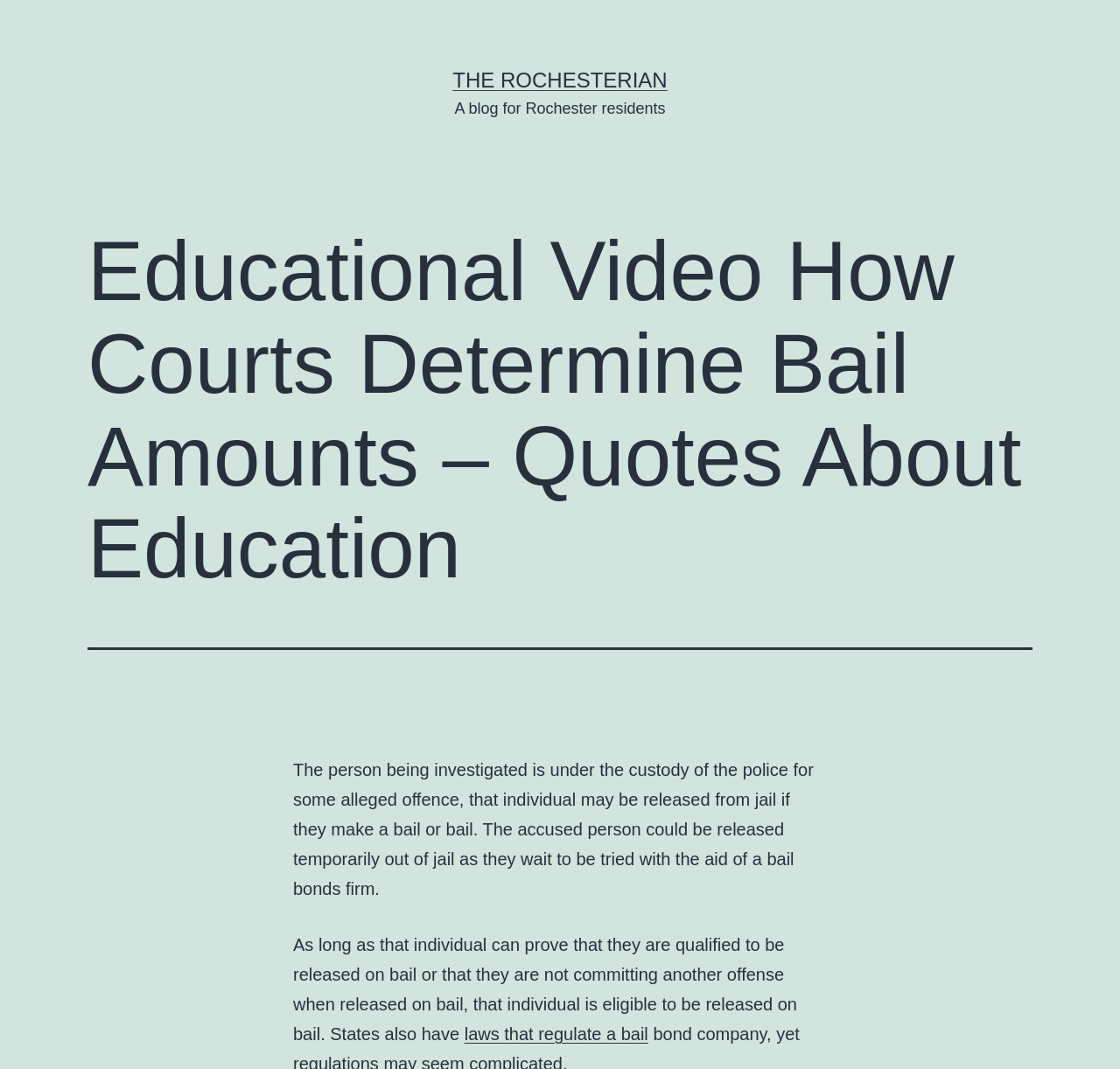What is the purpose of a bail bonds firm?
Answer the question in as much detail as possible.

According to the text on the webpage, a bail bonds firm can aid an accused person in being released temporarily from jail while they wait to be tried, as long as they can prove they are qualified to be released on bail.